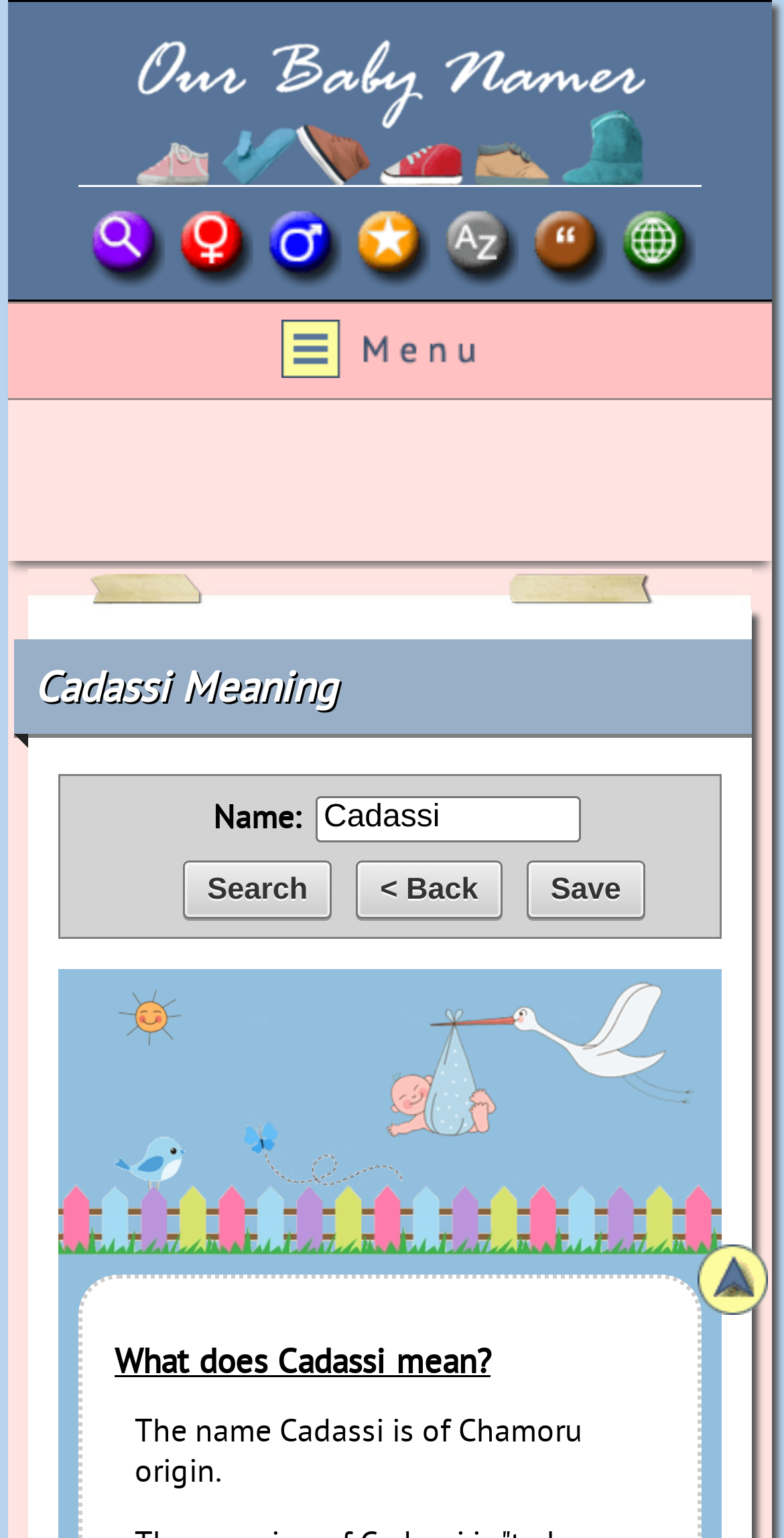Specify the bounding box coordinates of the element's region that should be clicked to achieve the following instruction: "Check technical support". The bounding box coordinates consist of four float numbers between 0 and 1, in the format [left, top, right, bottom].

None